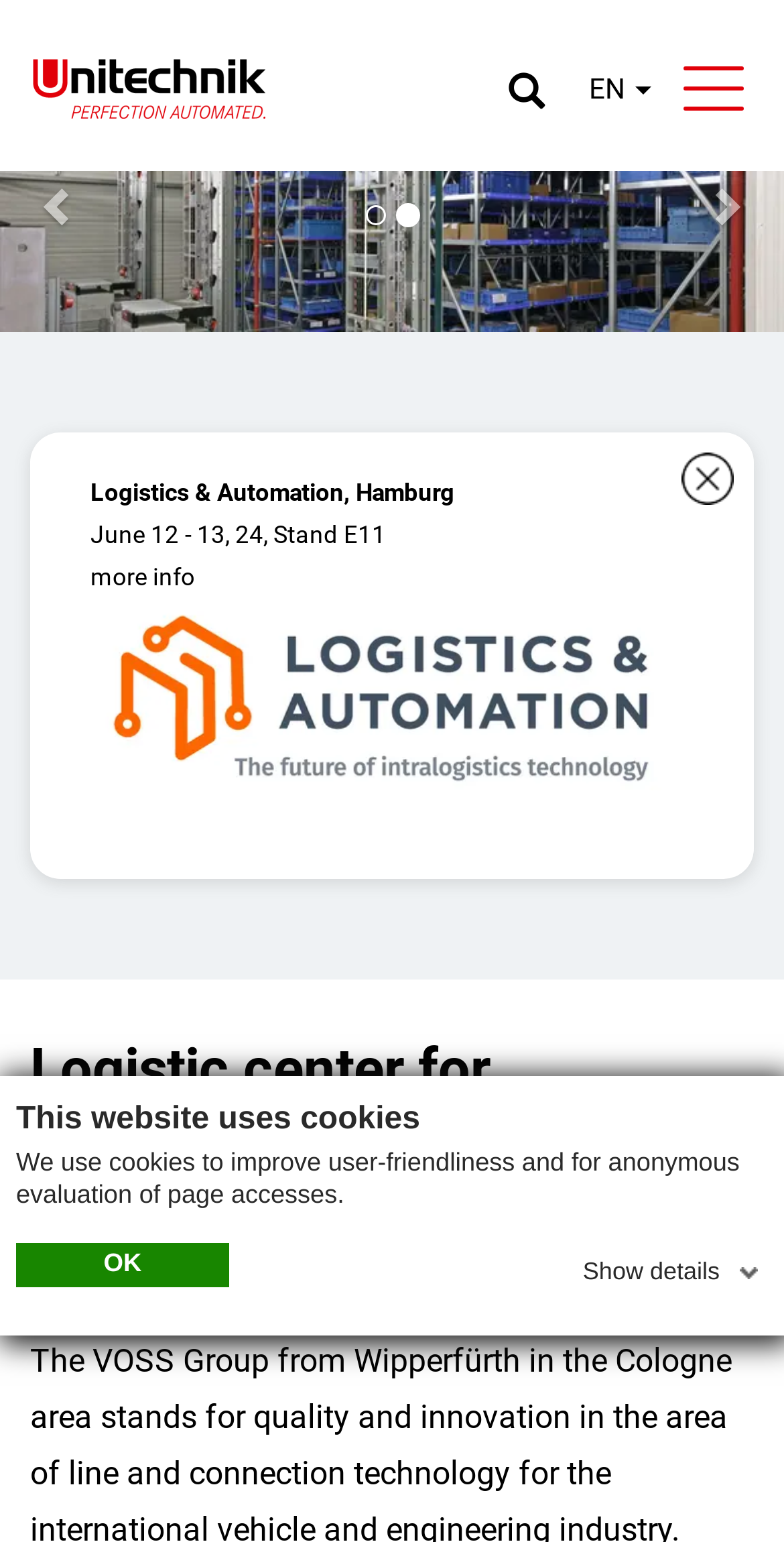What is the company name on the webpage?
Please elaborate on the answer to the question with detailed information.

I found the company name 'Unitechnik' by looking at the link text 'Unitechnik – komplexe Automatisierungslösungen für Intralogistik und Produktion' which is located at the top of the webpage.